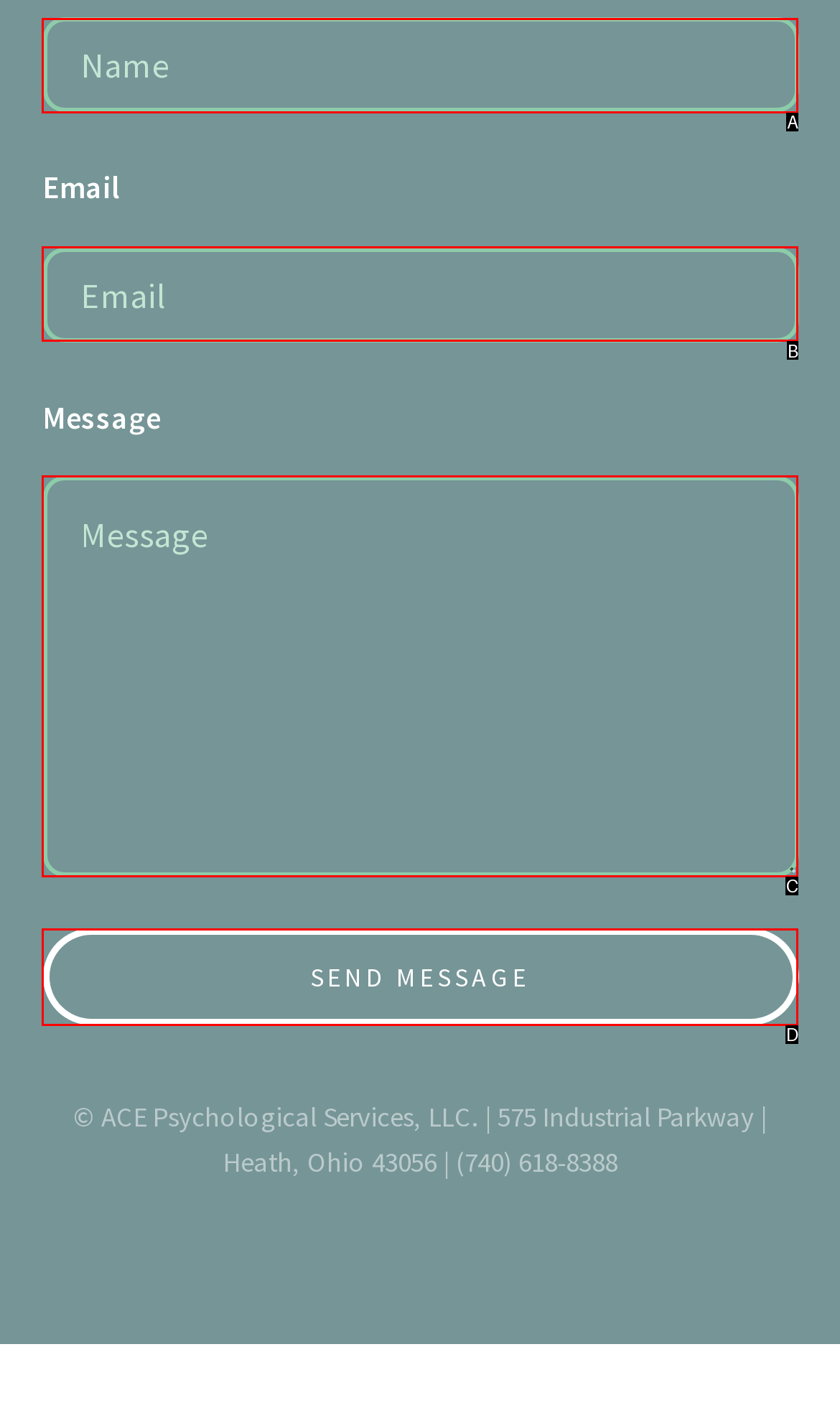With the provided description: name="ctl00$BtnSend" value="Send Message", select the most suitable HTML element. Respond with the letter of the selected option.

D